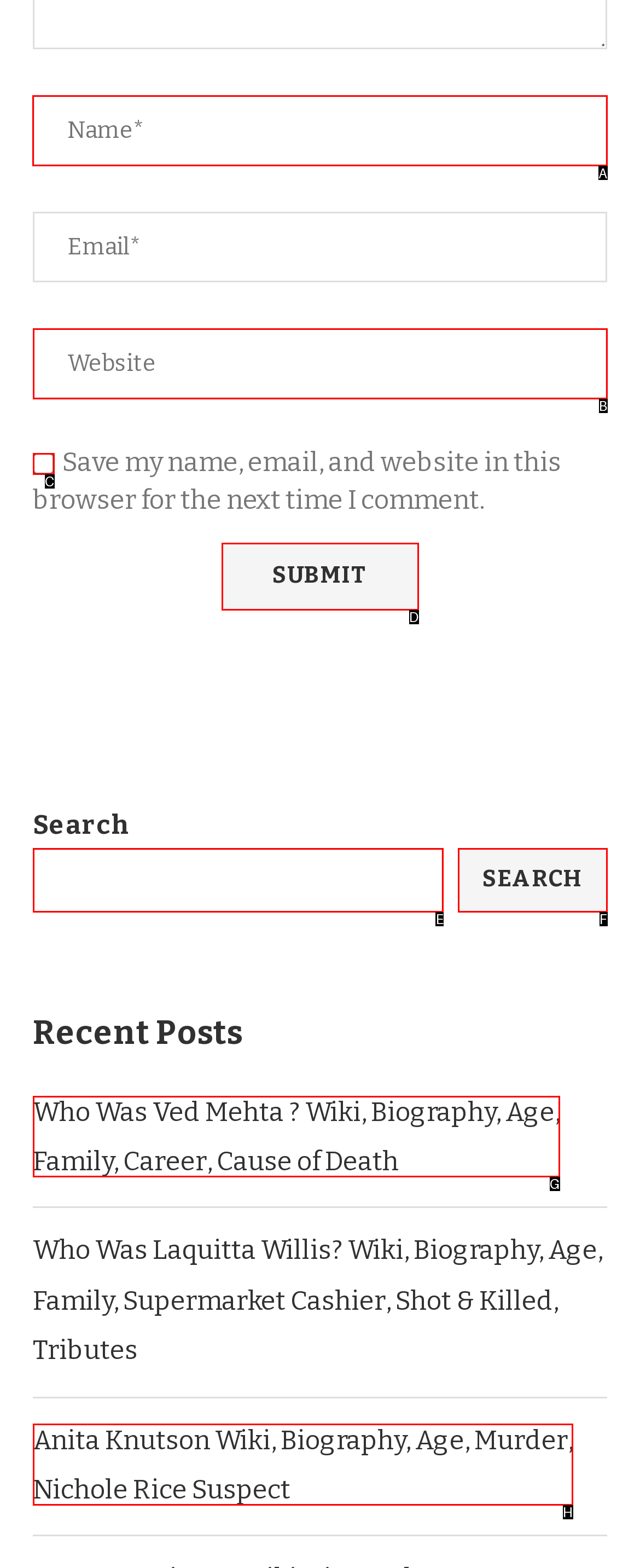Identify the letter of the option to click in order to Enter your name. Answer with the letter directly.

A